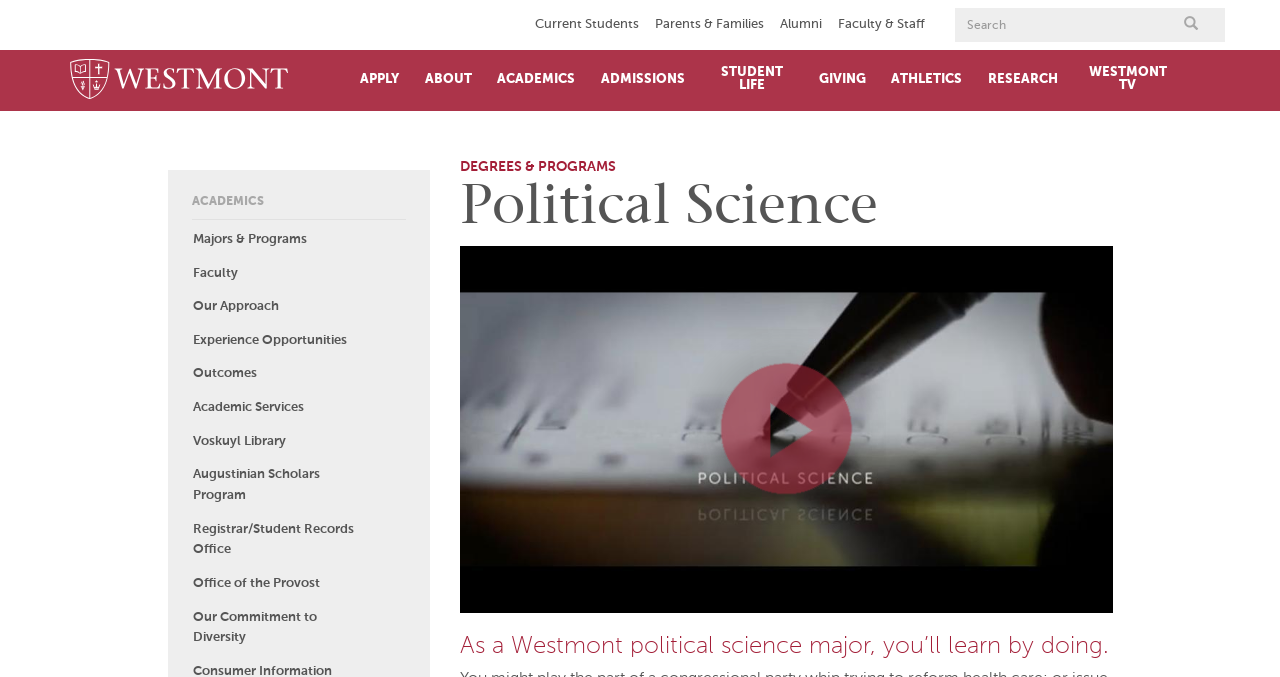Determine the bounding box coordinates for the clickable element to execute this instruction: "View news about the USA". Provide the coordinates as four float numbers between 0 and 1, i.e., [left, top, right, bottom].

None